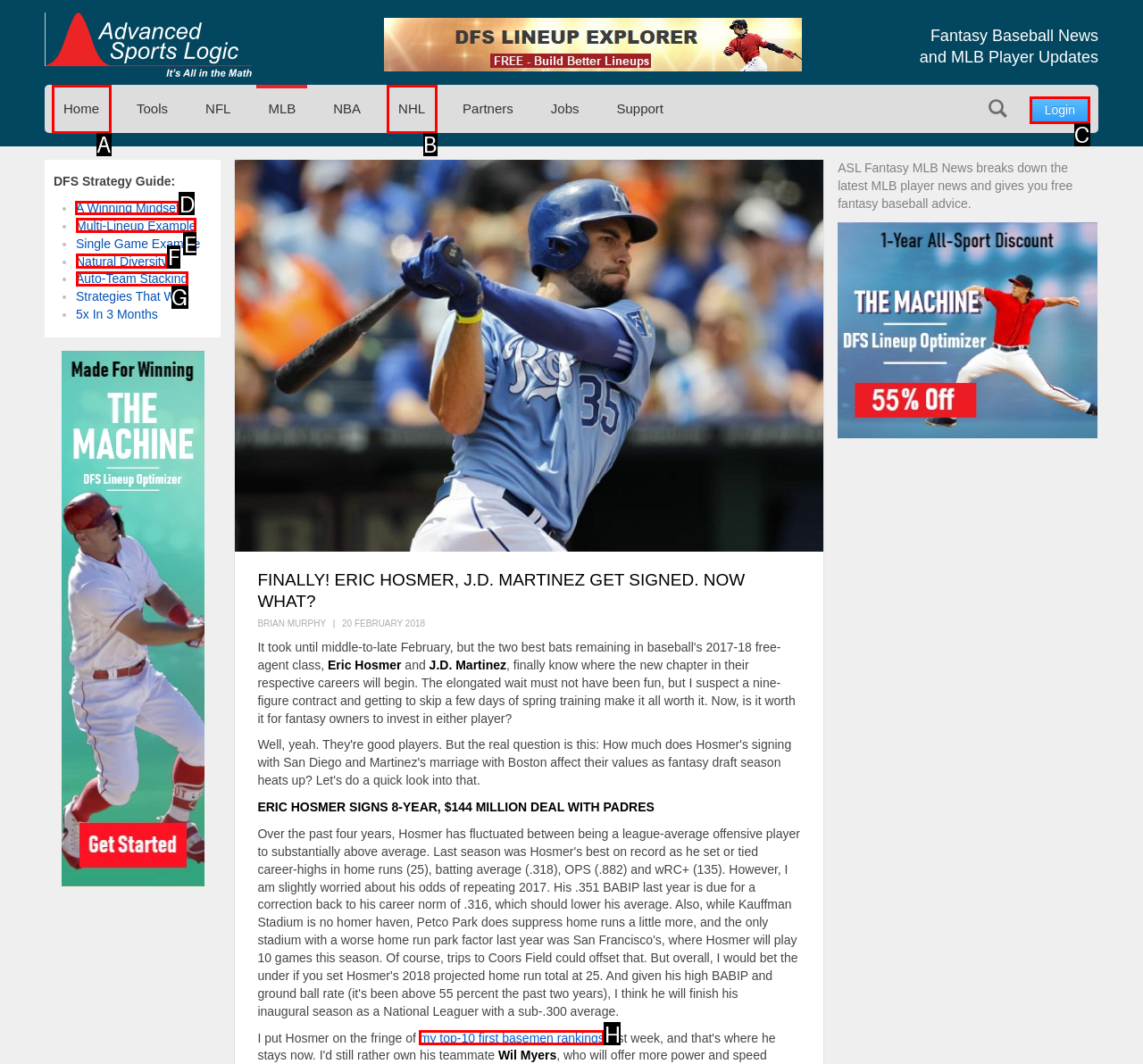What letter corresponds to the UI element to complete this task: Read the 'A Winning Mindset' article
Answer directly with the letter.

D